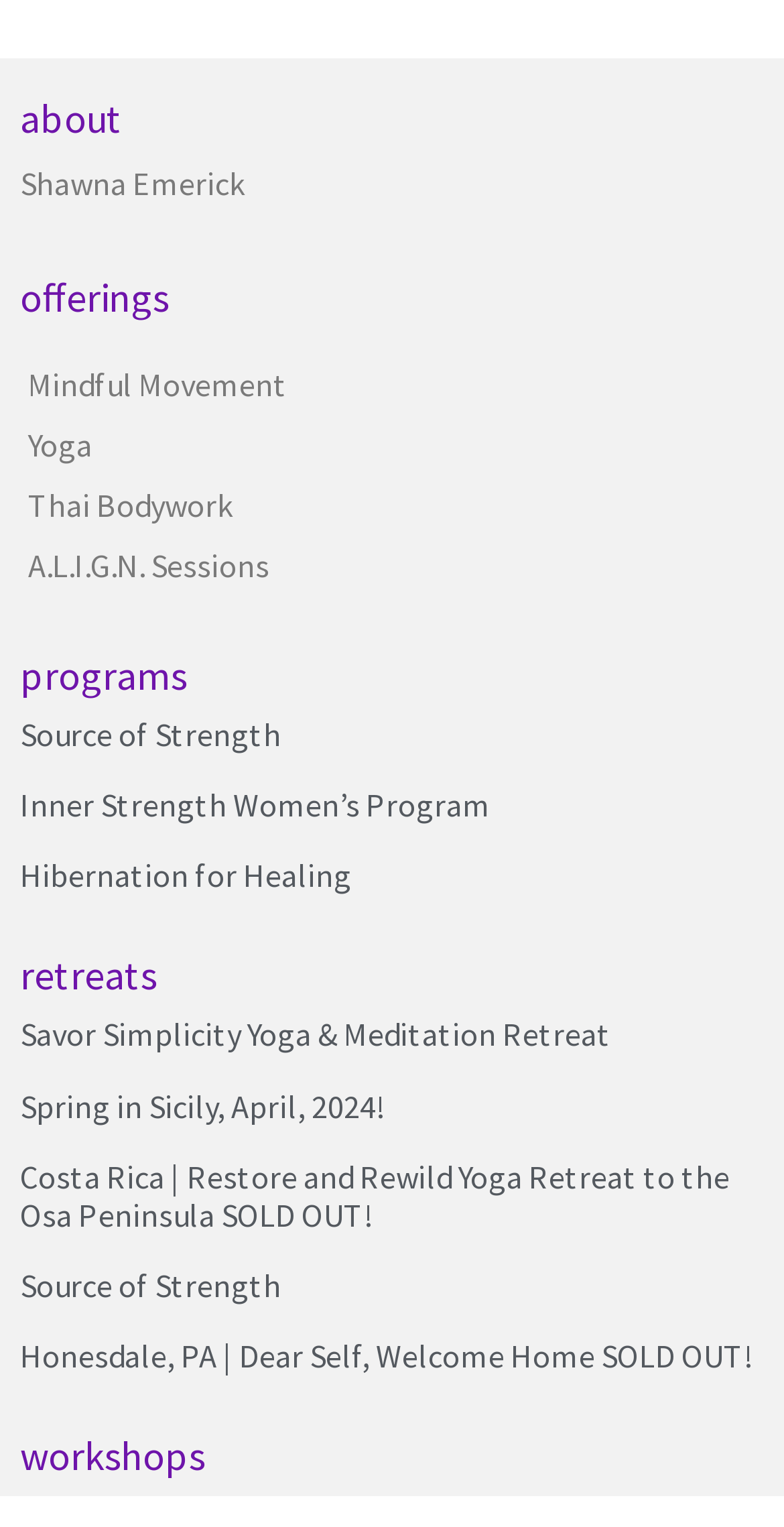Highlight the bounding box coordinates of the element that should be clicked to carry out the following instruction: "view the 'Source of Strength' program". The coordinates must be given as four float numbers ranging from 0 to 1, i.e., [left, top, right, bottom].

[0.026, 0.469, 0.974, 0.494]